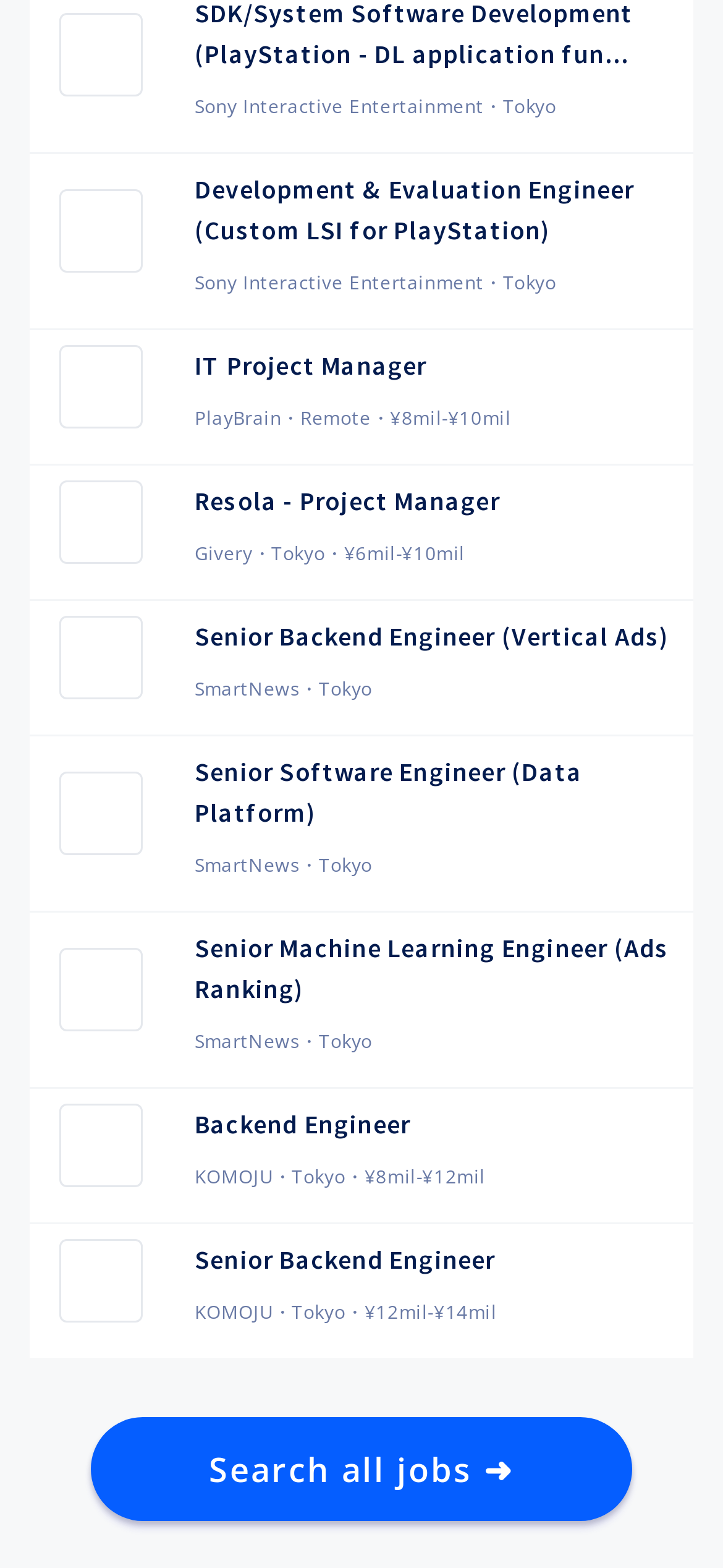What is the location of the job 'IT Project Manager'?
Give a single word or phrase answer based on the content of the image.

Tokyo